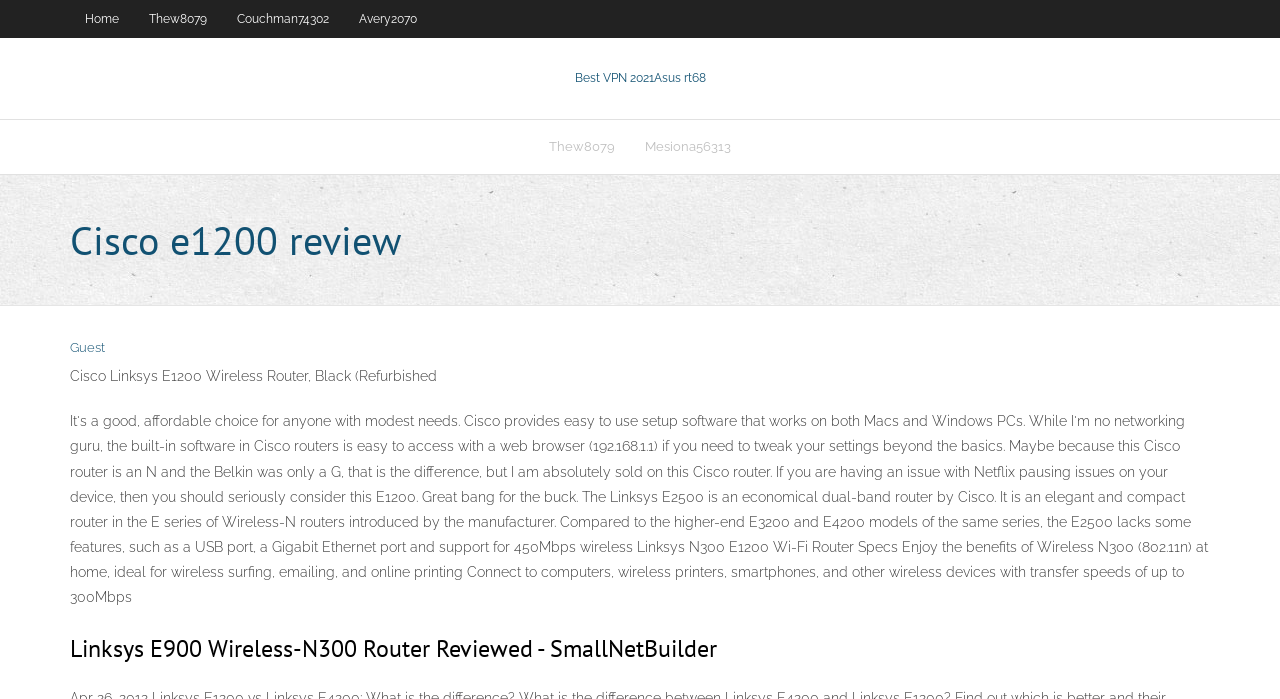Please identify the bounding box coordinates of the element that needs to be clicked to execute the following command: "check Guest's profile". Provide the bounding box using four float numbers between 0 and 1, formatted as [left, top, right, bottom].

[0.055, 0.486, 0.082, 0.507]